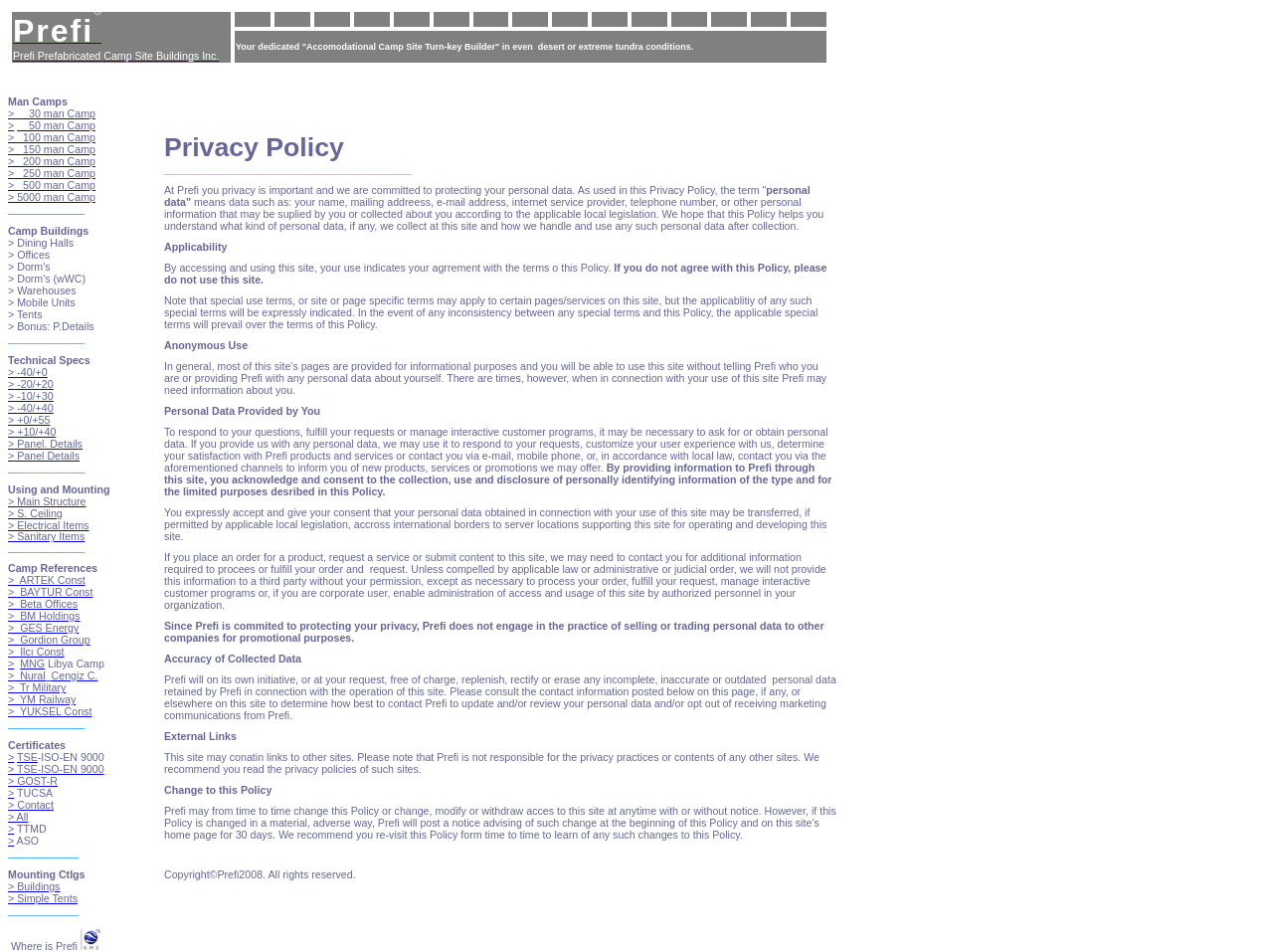How many man camps are mentioned on the webpage?
Provide a thorough and detailed answer to the question.

The webpage lists 8 different man camps, including 30 man Camp, 50 man Camp, 100 man Camp, 150 man Camp, 200 man Camp, 250 man Camp, 500 man Camp, and 5000 man Camp, which are all part of the prefabricated camp site offerings.